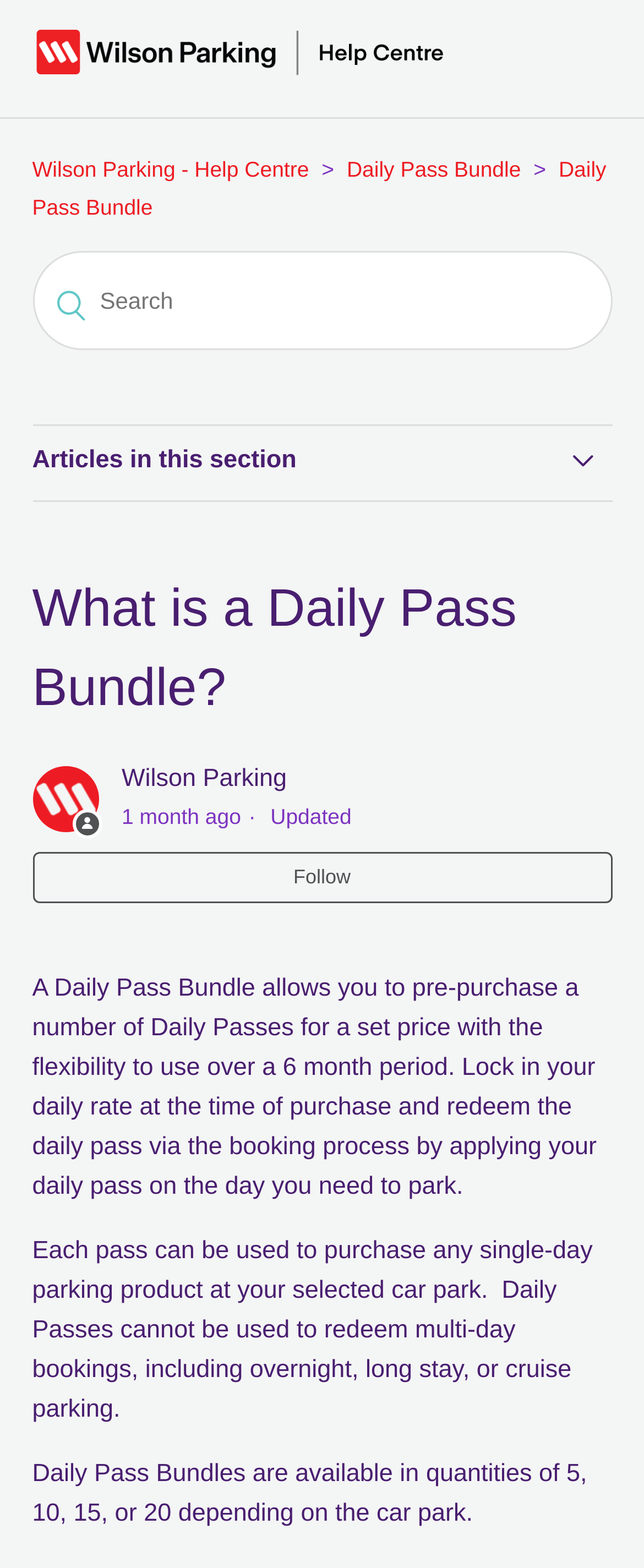Please specify the bounding box coordinates of the clickable region necessary for completing the following instruction: "Click the logo". The coordinates must consist of four float numbers between 0 and 1, i.e., [left, top, right, bottom].

[0.05, 0.039, 0.695, 0.057]